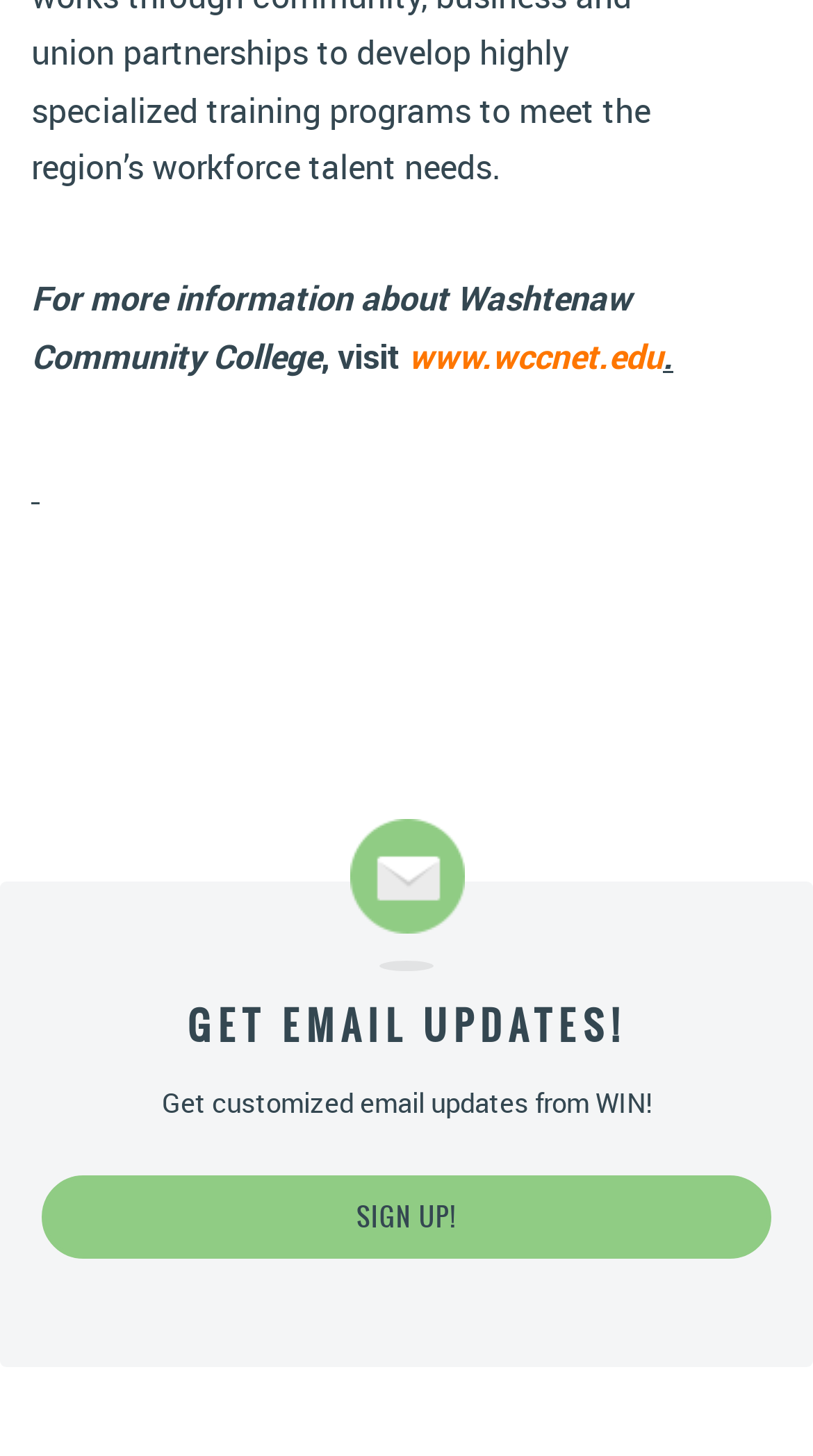Kindly respond to the following question with a single word or a brief phrase: 
What is the website for more information about?

Washtenaw Community College